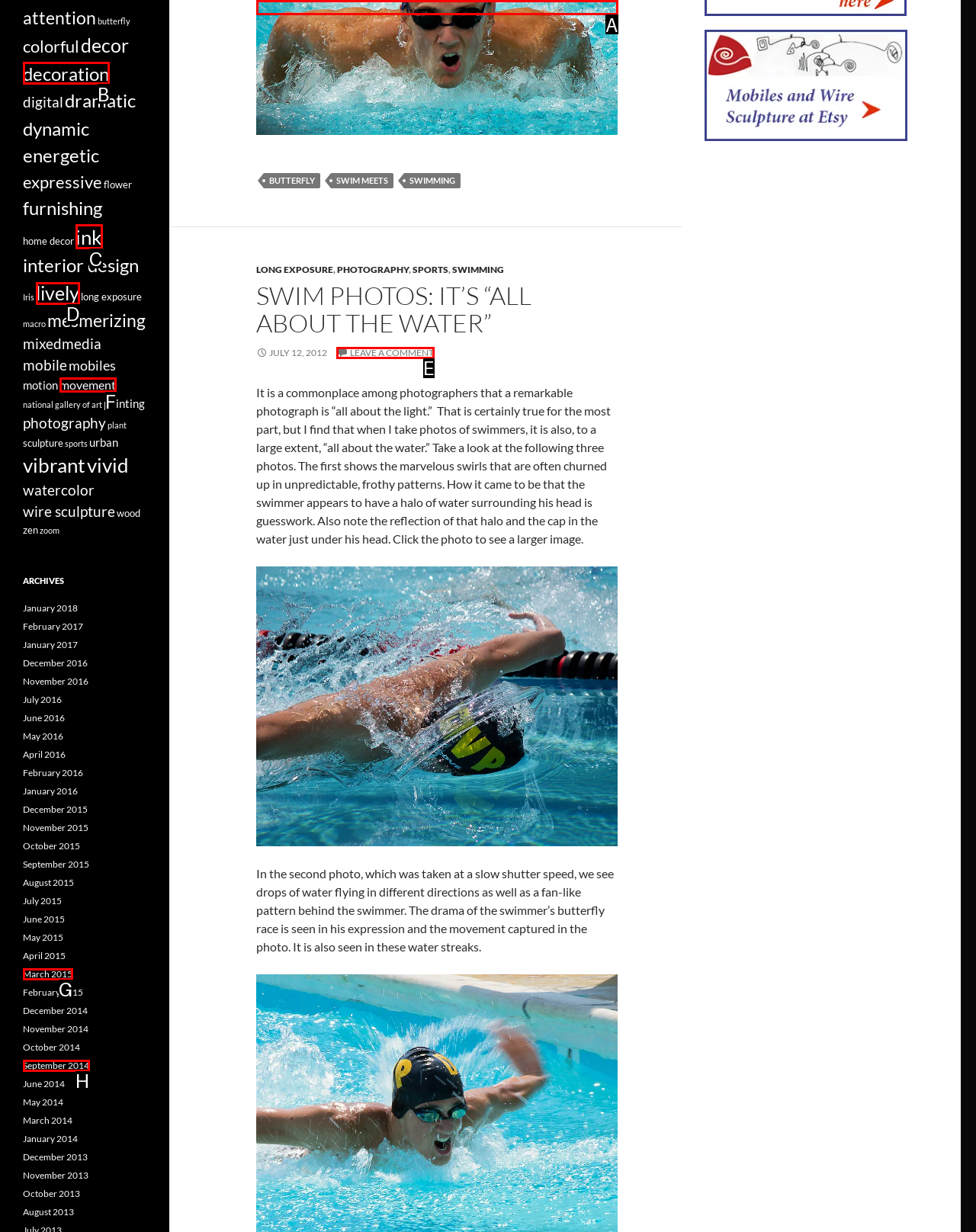Looking at the description: Leave a comment, identify which option is the best match and respond directly with the letter of that option.

E